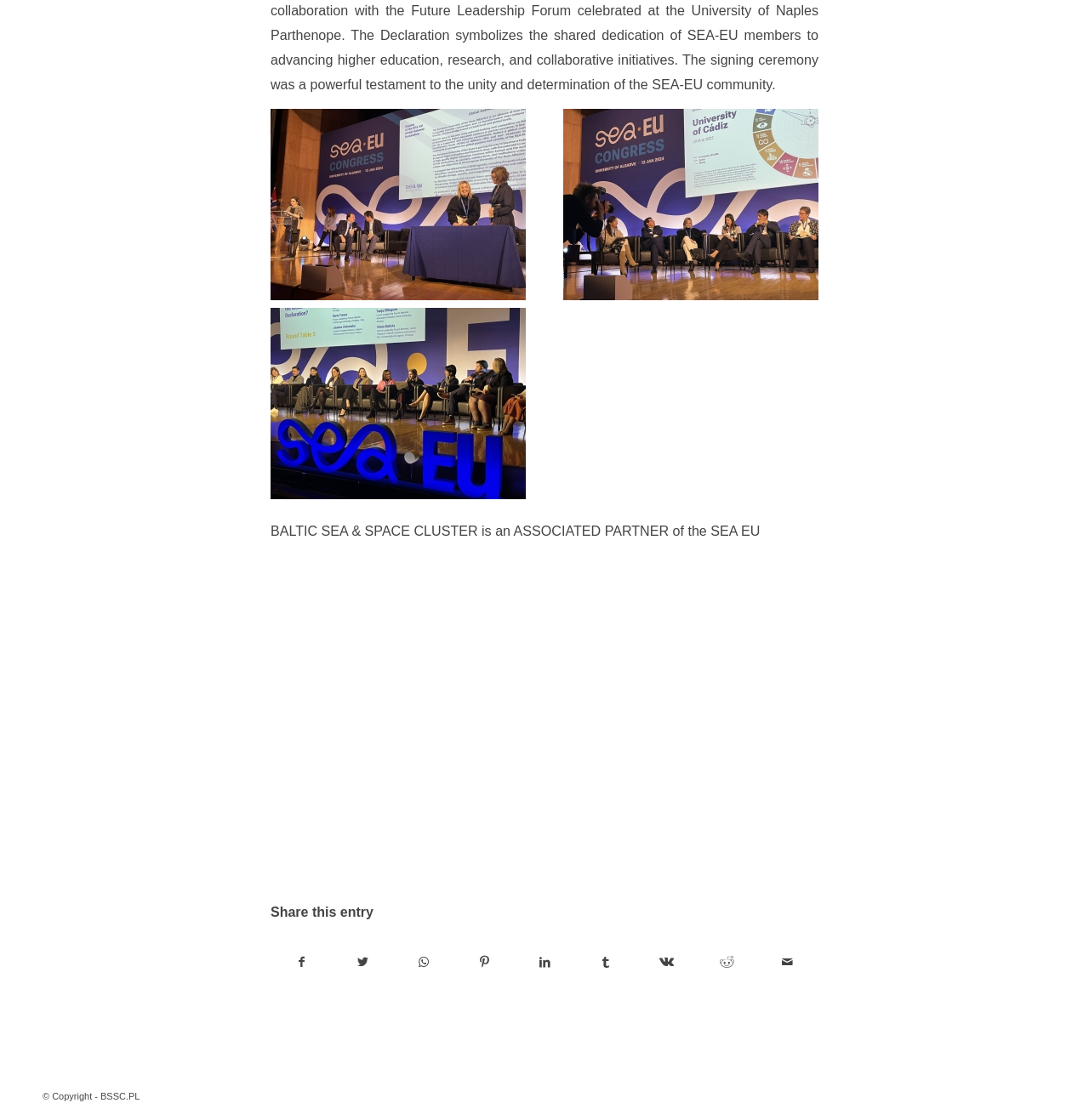Based on the element description: "Share by Mail", identify the UI element and provide its bounding box coordinates. Use four float numbers between 0 and 1, [left, top, right, bottom].

[0.696, 0.838, 0.751, 0.881]